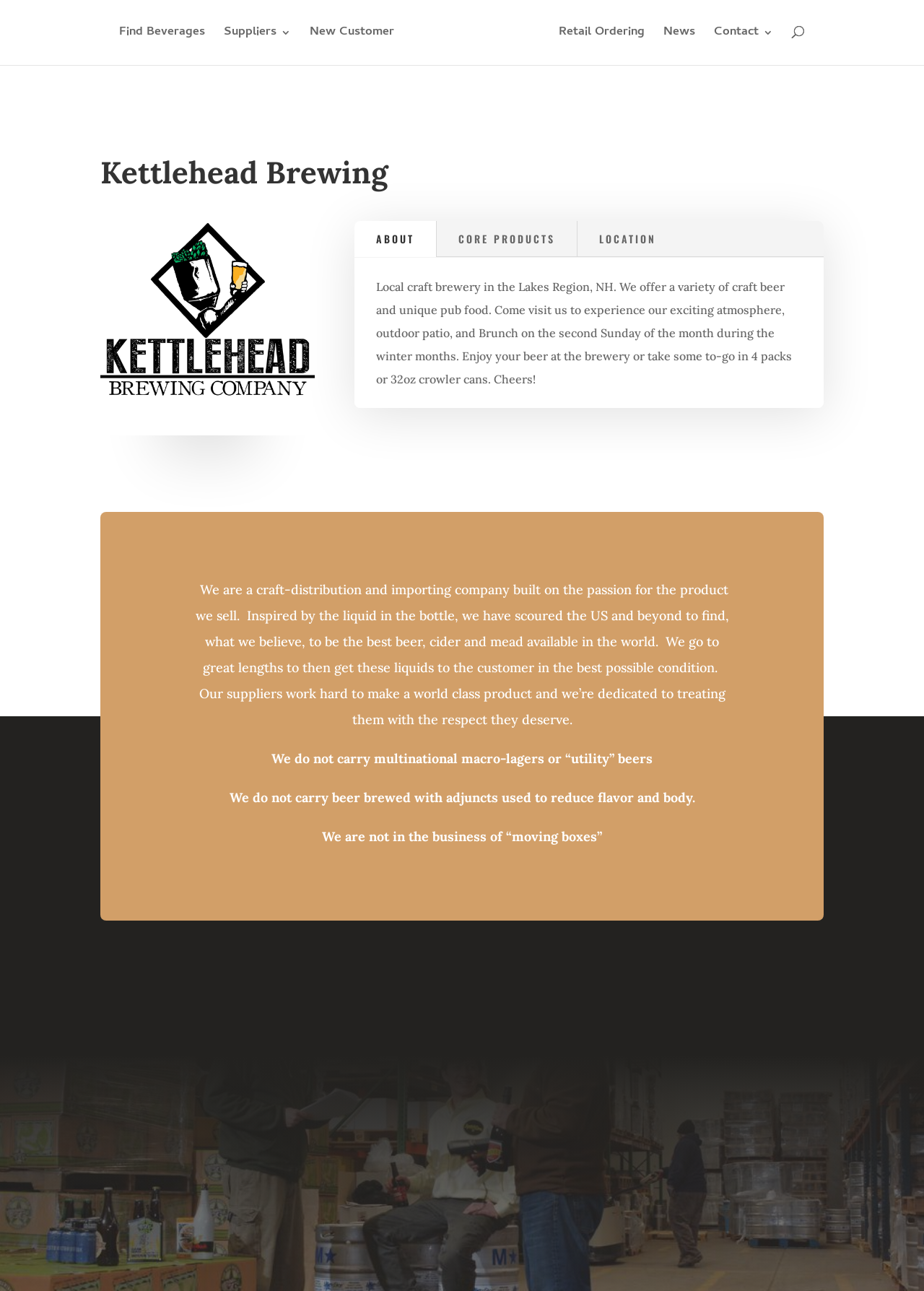Locate the bounding box coordinates of the area that needs to be clicked to fulfill the following instruction: "Find beverages". The coordinates should be in the format of four float numbers between 0 and 1, namely [left, top, right, bottom].

[0.129, 0.021, 0.222, 0.05]